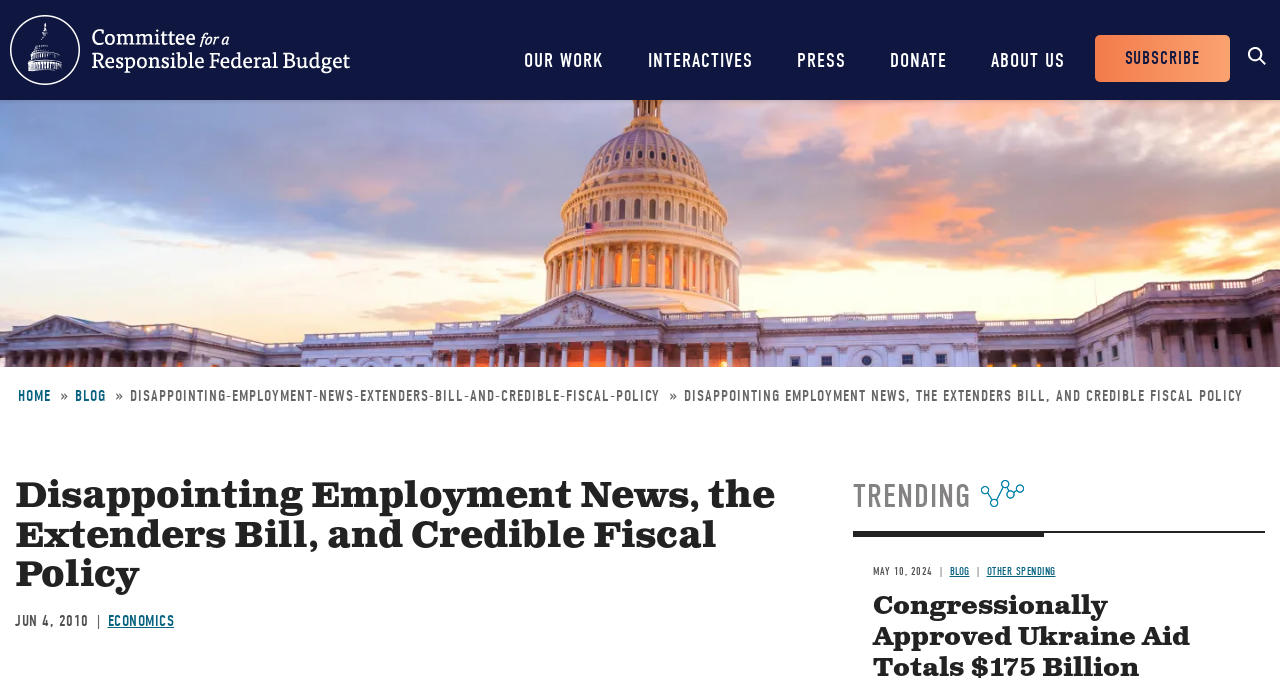How many main navigation links are there?
Please respond to the question with a detailed and thorough explanation.

The main navigation links can be found in the navigation element with the description 'Main navigation'. There are 5 links: 'OUR WORK', 'INTERACTIVES', 'PRESS', 'DONATE', and 'ABOUT US'.